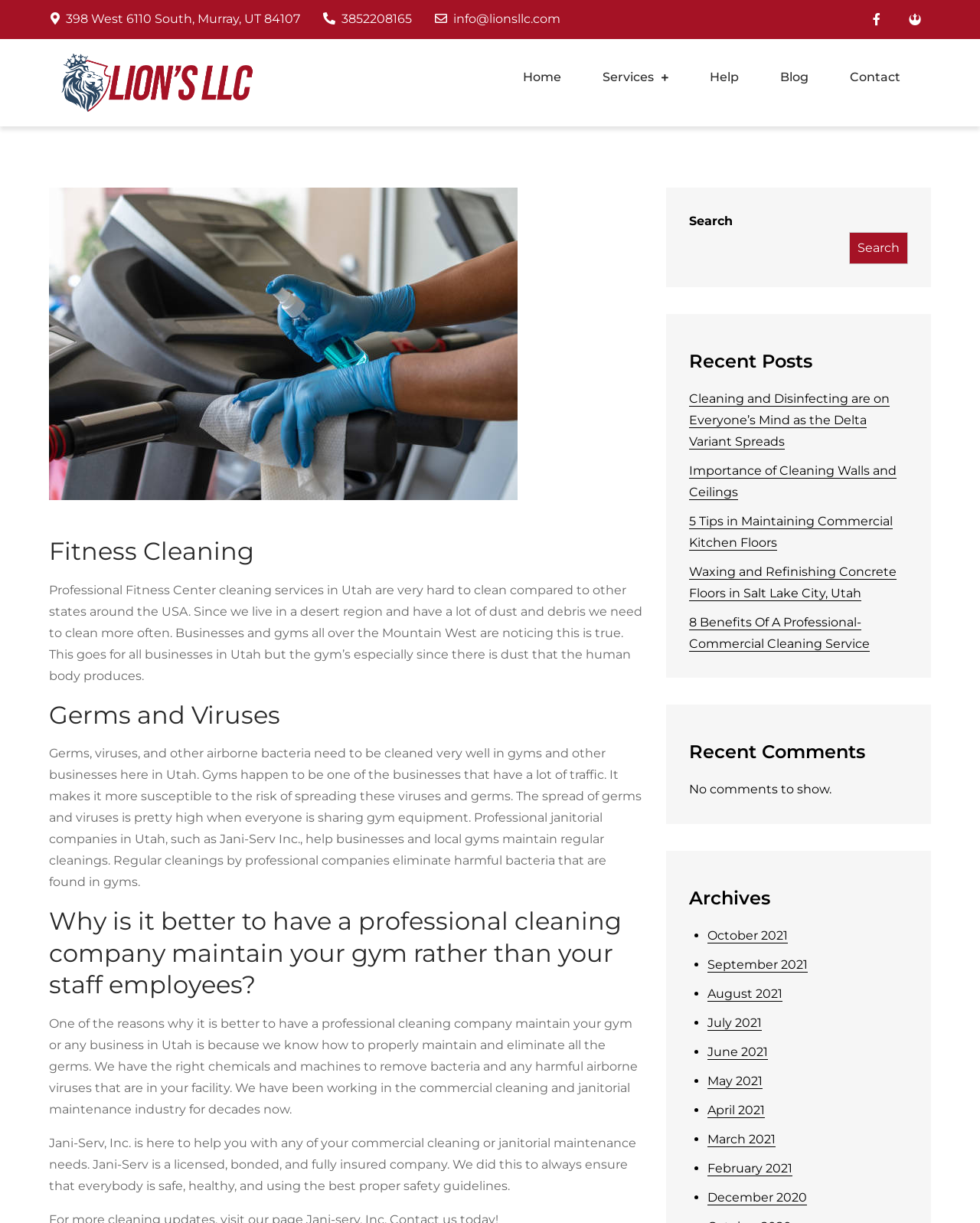Determine the bounding box coordinates of the clickable area required to perform the following instruction: "Contact Lions LLC". The coordinates should be represented as four float numbers between 0 and 1: [left, top, right, bottom].

[0.848, 0.032, 0.938, 0.095]